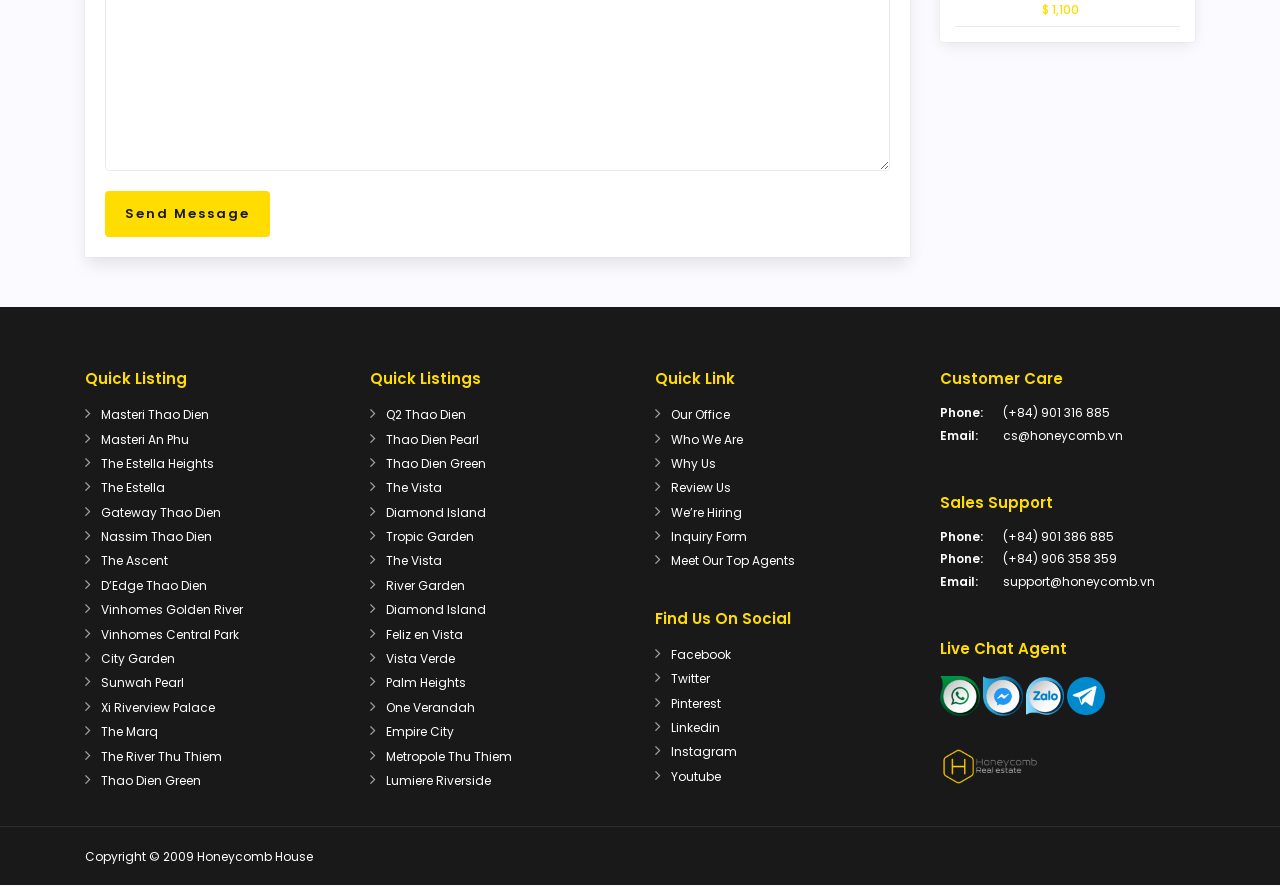Determine the bounding box coordinates of the area to click in order to meet this instruction: "Follow Justia on Facebook".

None